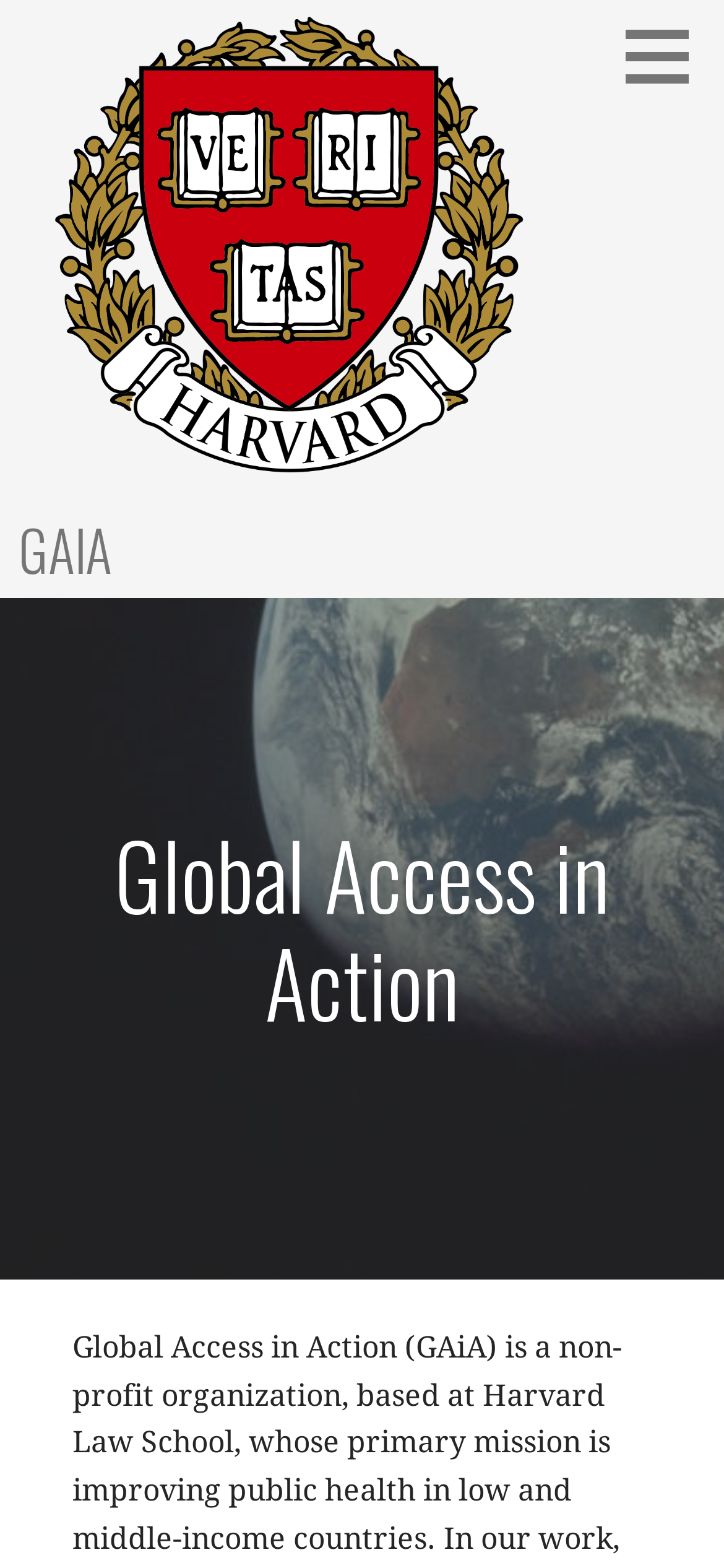Locate the bounding box coordinates for the element described below: "GAiA". The coordinates must be four float values between 0 and 1, formatted as [left, top, right, bottom].

[0.026, 0.323, 0.154, 0.377]